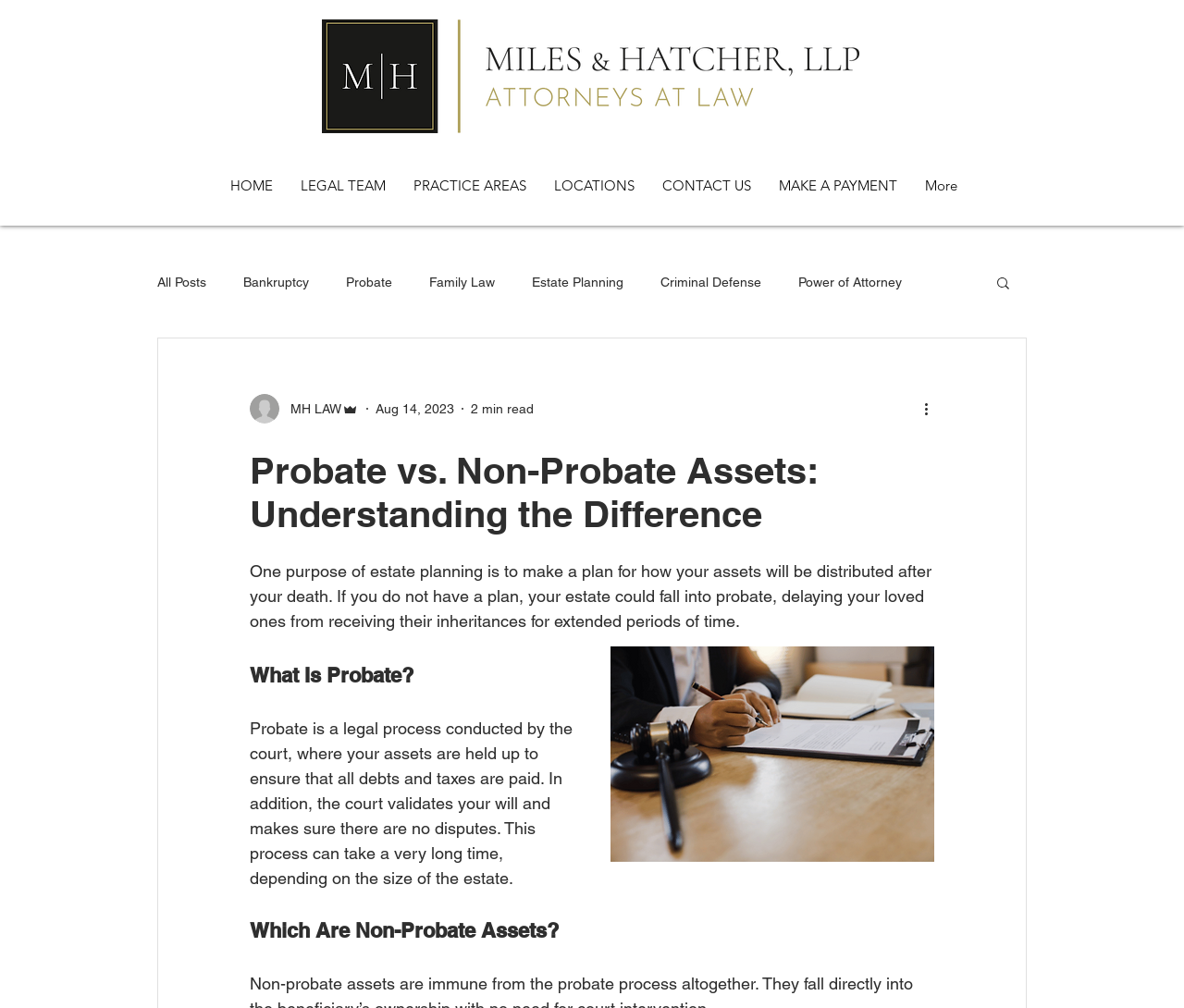What is the function of the court in probate?
We need a detailed and exhaustive answer to the question. Please elaborate.

The webpage states that probate is a legal process conducted by the court, where your assets are held up to ensure that all debts and taxes are paid. In addition, the court validates your will and makes sure there are no disputes. This suggests that the court's role in probate is to validate the will and ensure that all debts and taxes are paid.